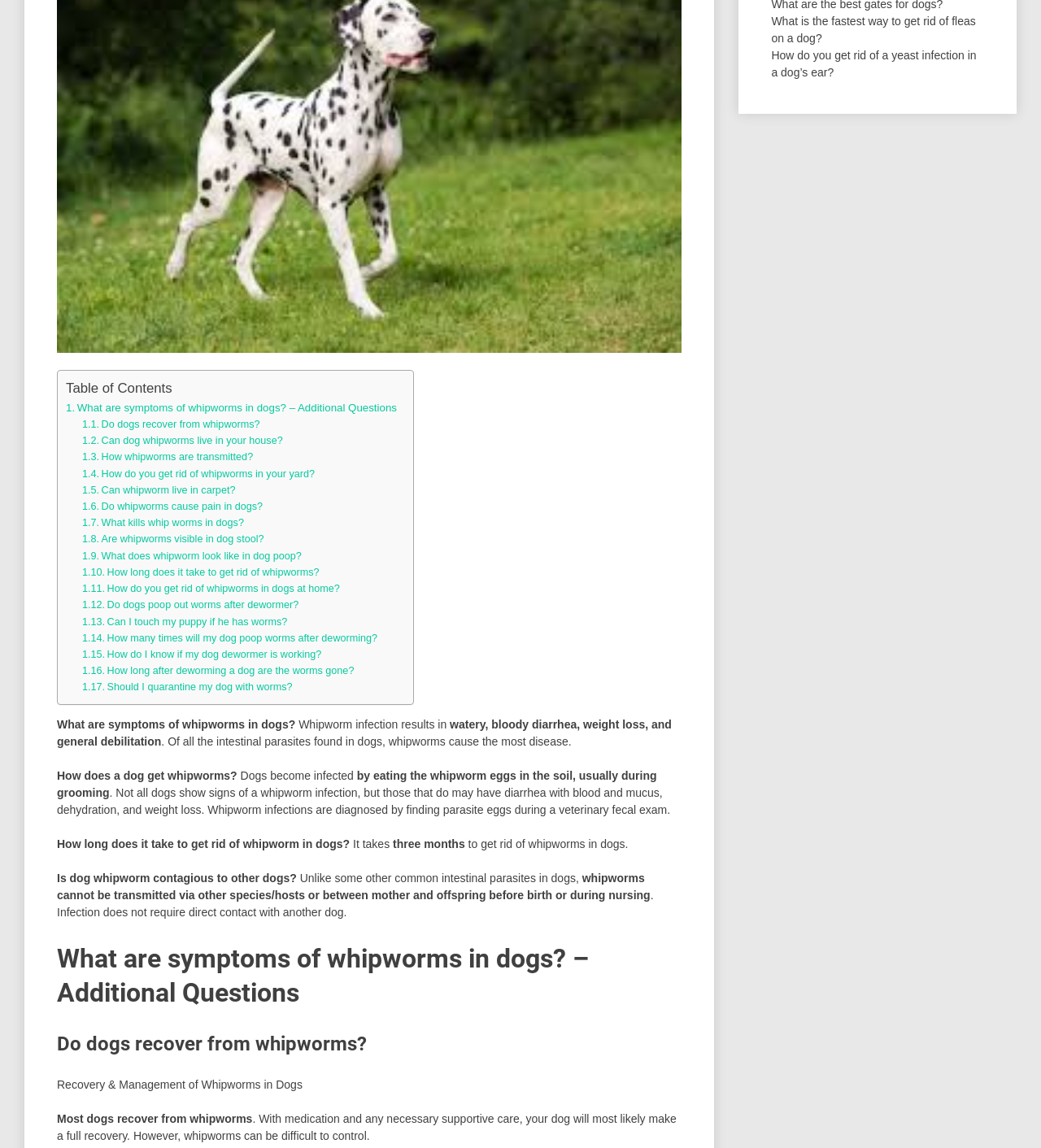Extract the bounding box coordinates for the HTML element that matches this description: "How whipworms are transmitted?". The coordinates should be four float numbers between 0 and 1, i.e., [left, top, right, bottom].

[0.097, 0.393, 0.243, 0.403]